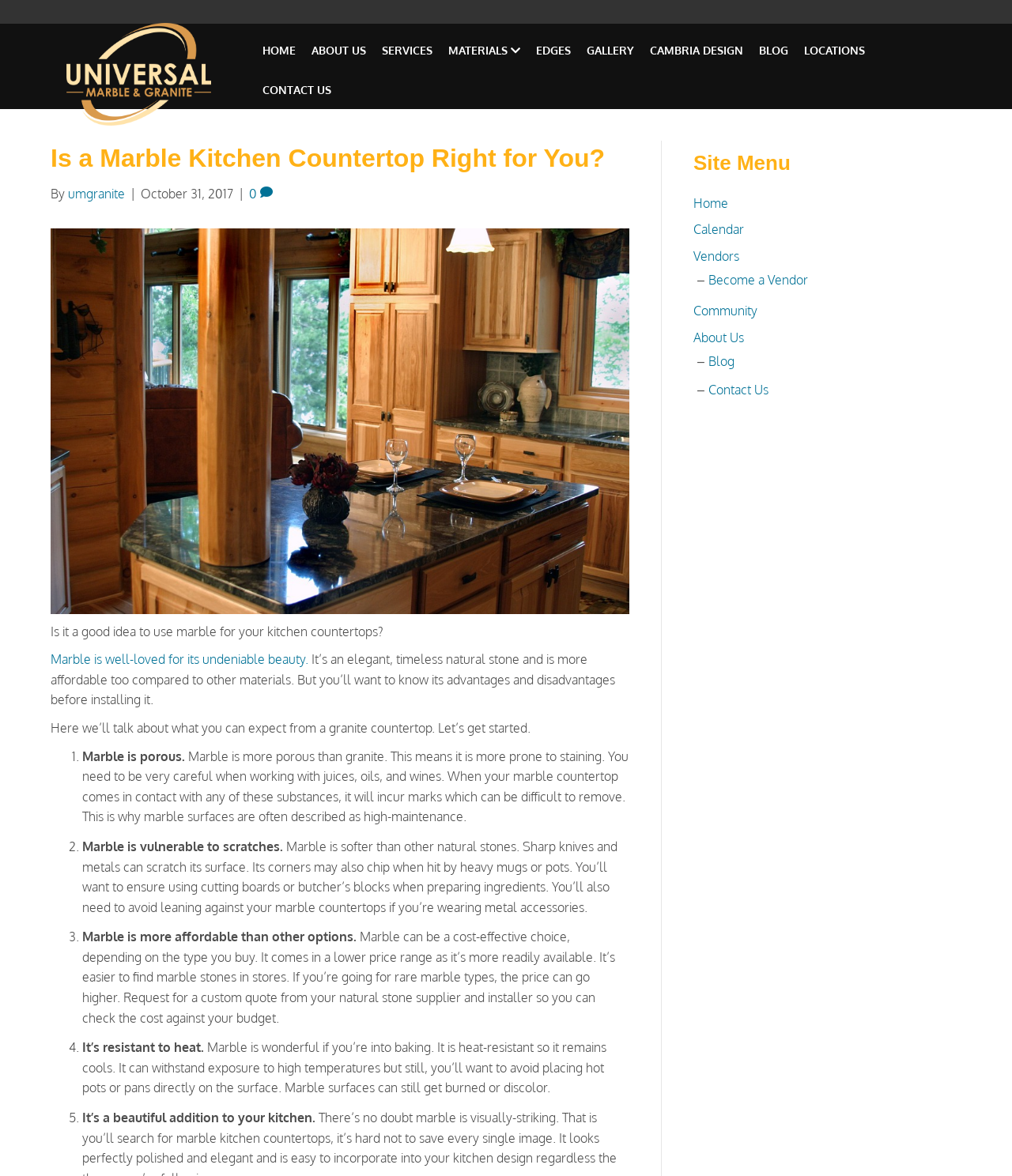What is the date mentioned on the webpage?
Refer to the screenshot and deliver a thorough answer to the question presented.

The webpage mentions the date October 31, 2017, which is likely the date the article was published or last updated.